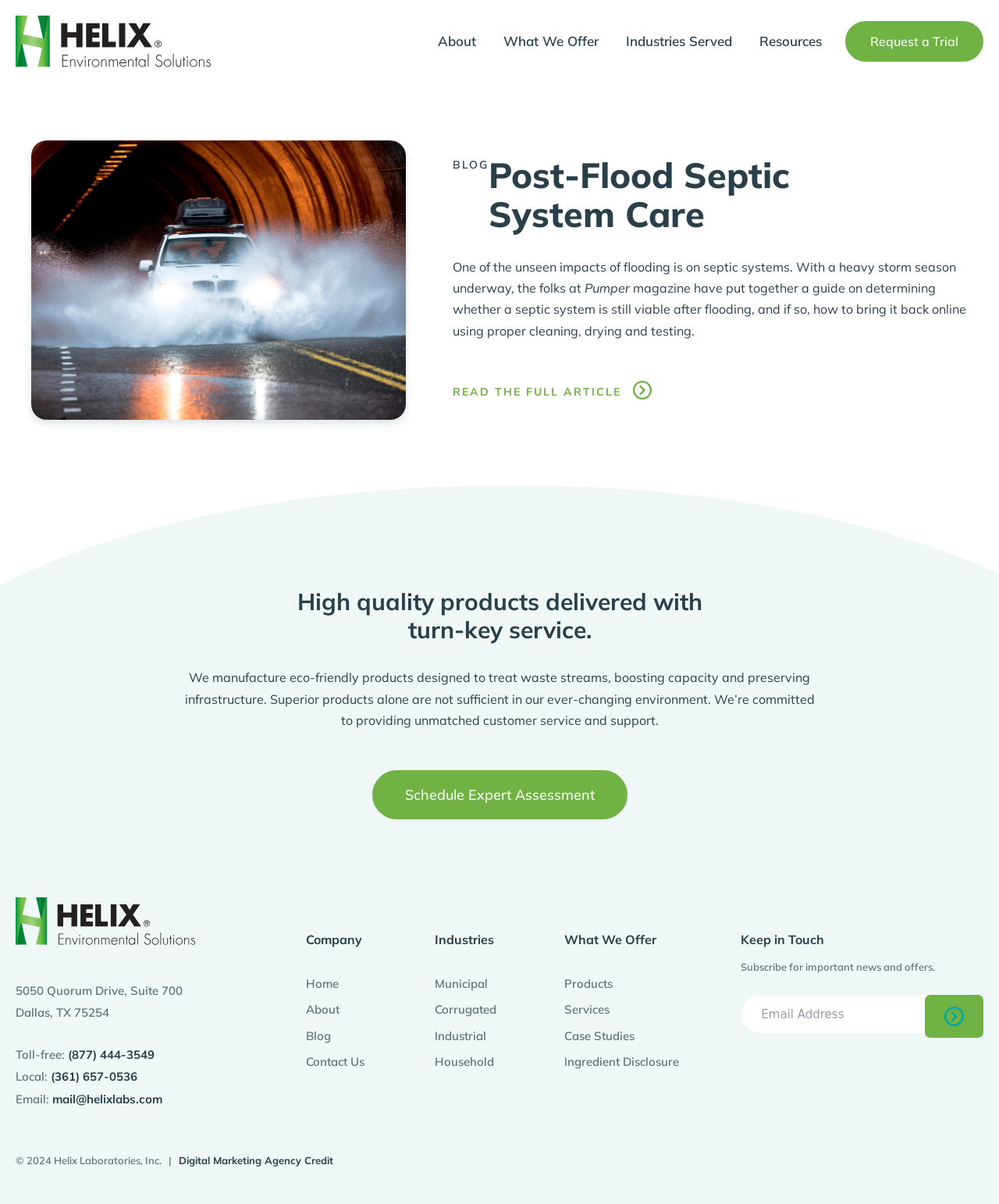What is the purpose of the 'Schedule Expert Assessment' link?
Refer to the screenshot and deliver a thorough answer to the question presented.

The purpose of the 'Schedule Expert Assessment' link can be inferred by its location and context. It is located below a paragraph that describes the company's products and services, and it is likely that the link is meant to allow users to schedule an expert assessment related to the company's offerings.